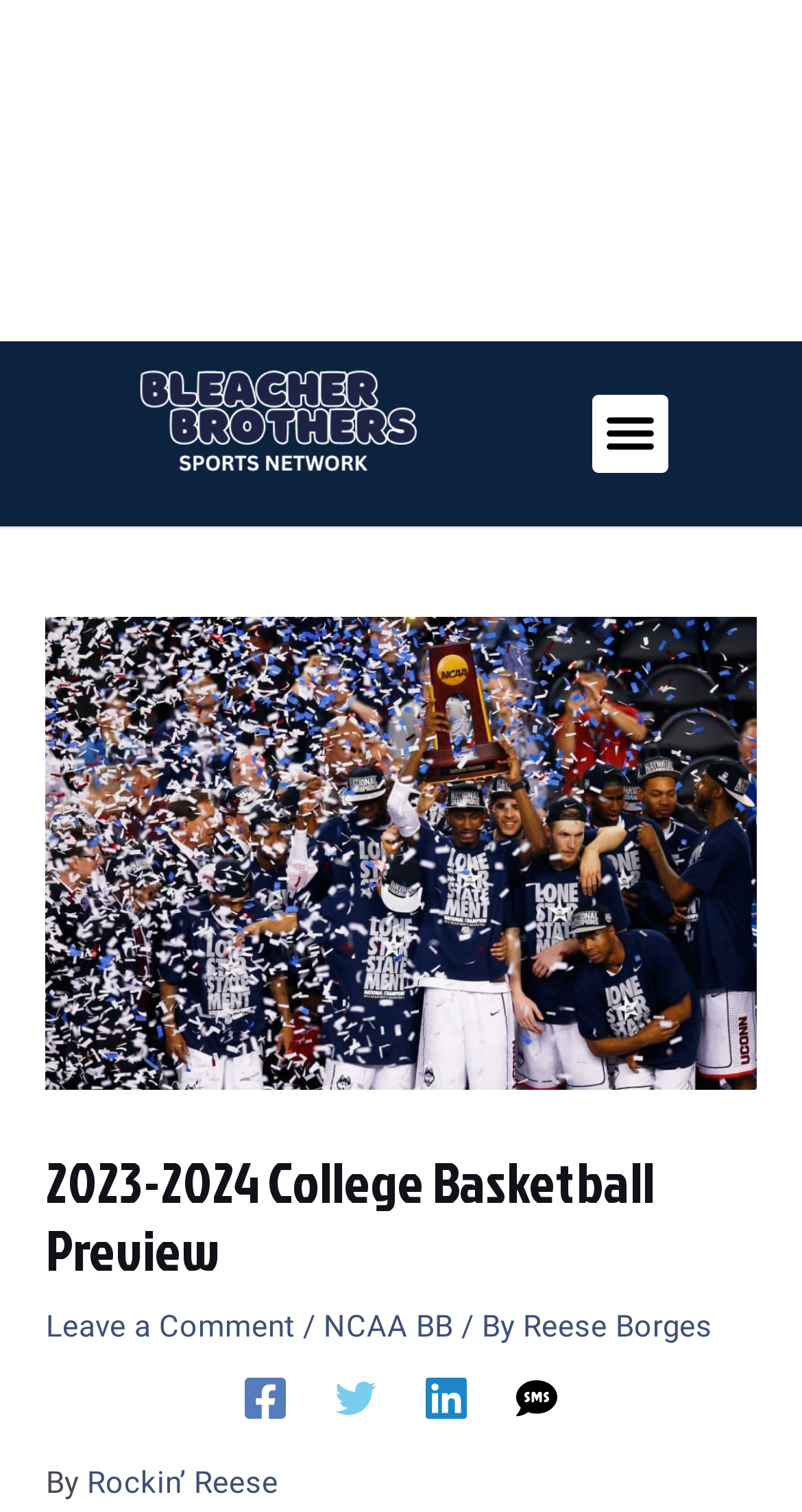Please respond to the question with a concise word or phrase:
What is the name of the website?

Bleacher Brothers